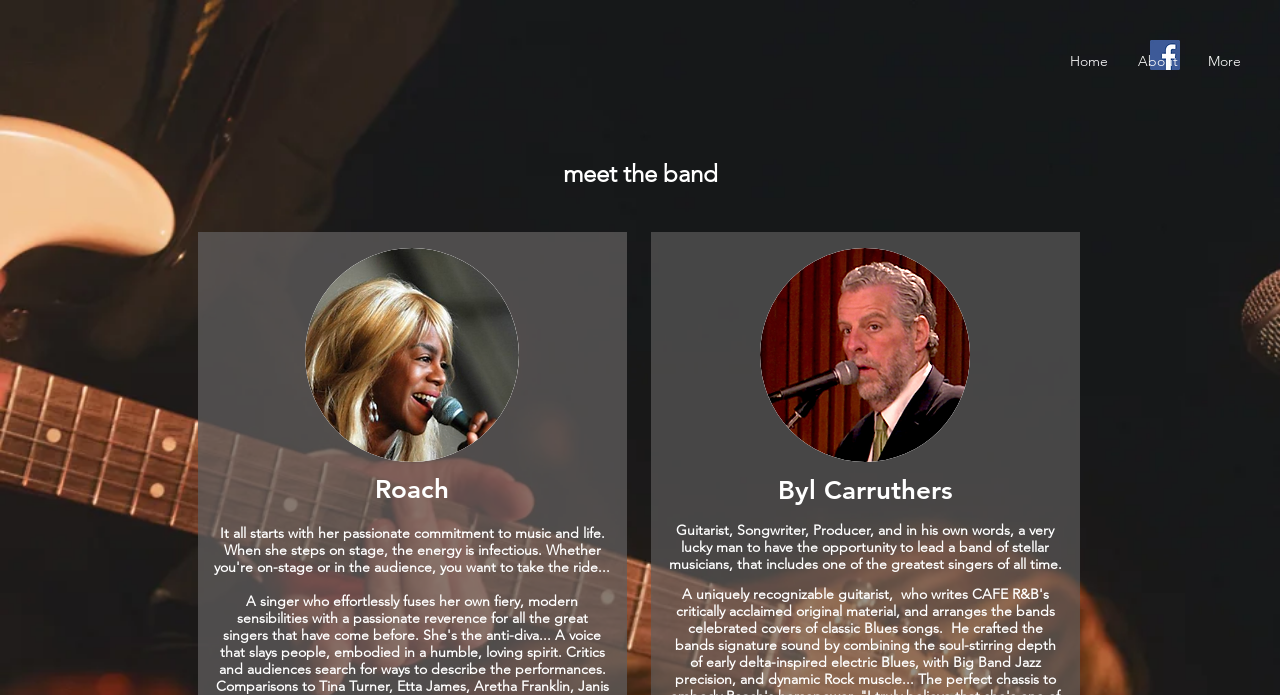Using the information in the image, give a comprehensive answer to the question: 
What is the name of the singer mentioned in the webpage?

From the generic element 'Roach is the force of nature that informs and inspires the musical energy of this band', it can be inferred that Roach is the singer mentioned in the webpage.